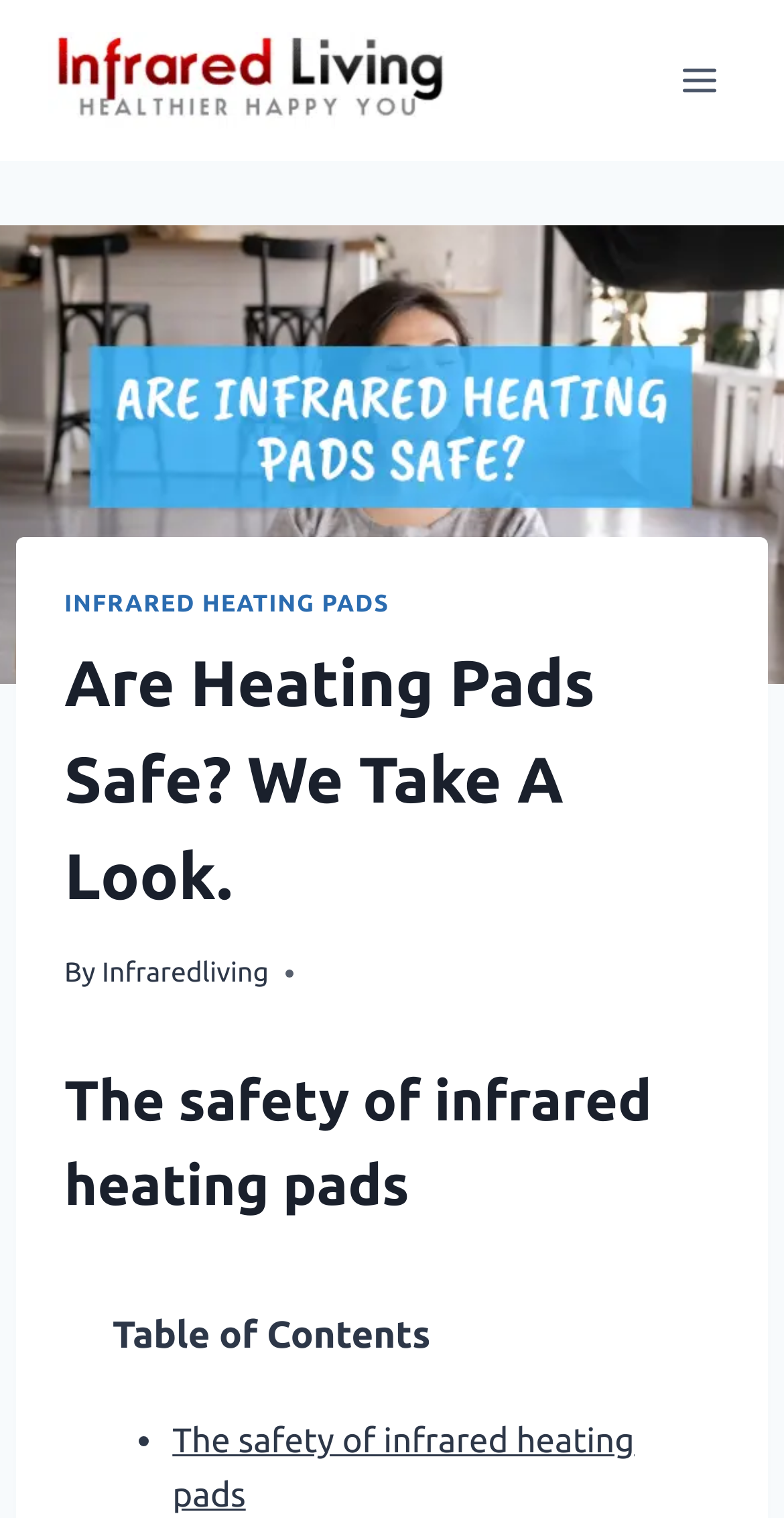What is the text of the first link?
Use the image to answer the question with a single word or phrase.

INFRARED HEATING PADS